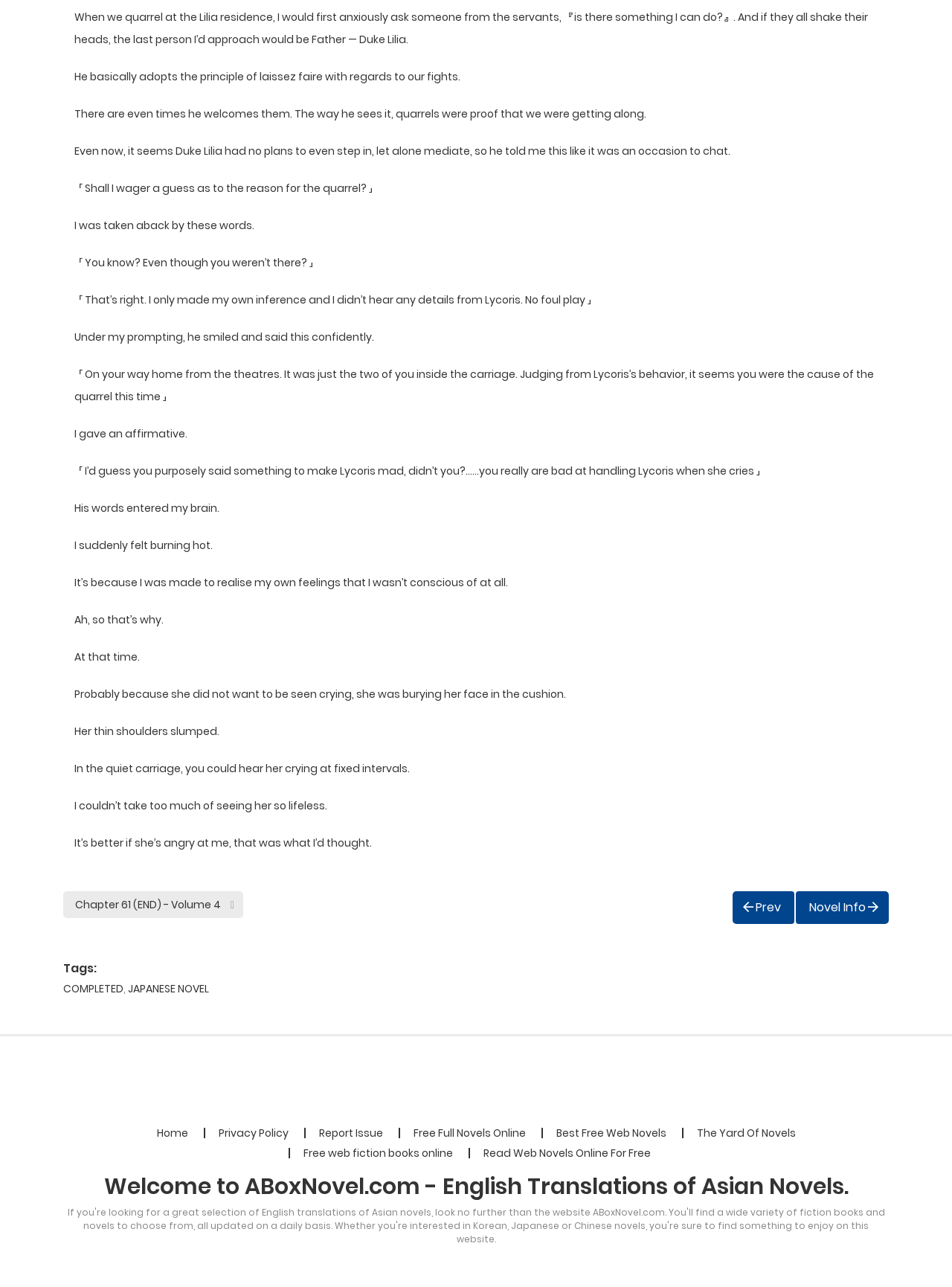Is the novel completed?
Using the visual information, reply with a single word or short phrase.

Yes